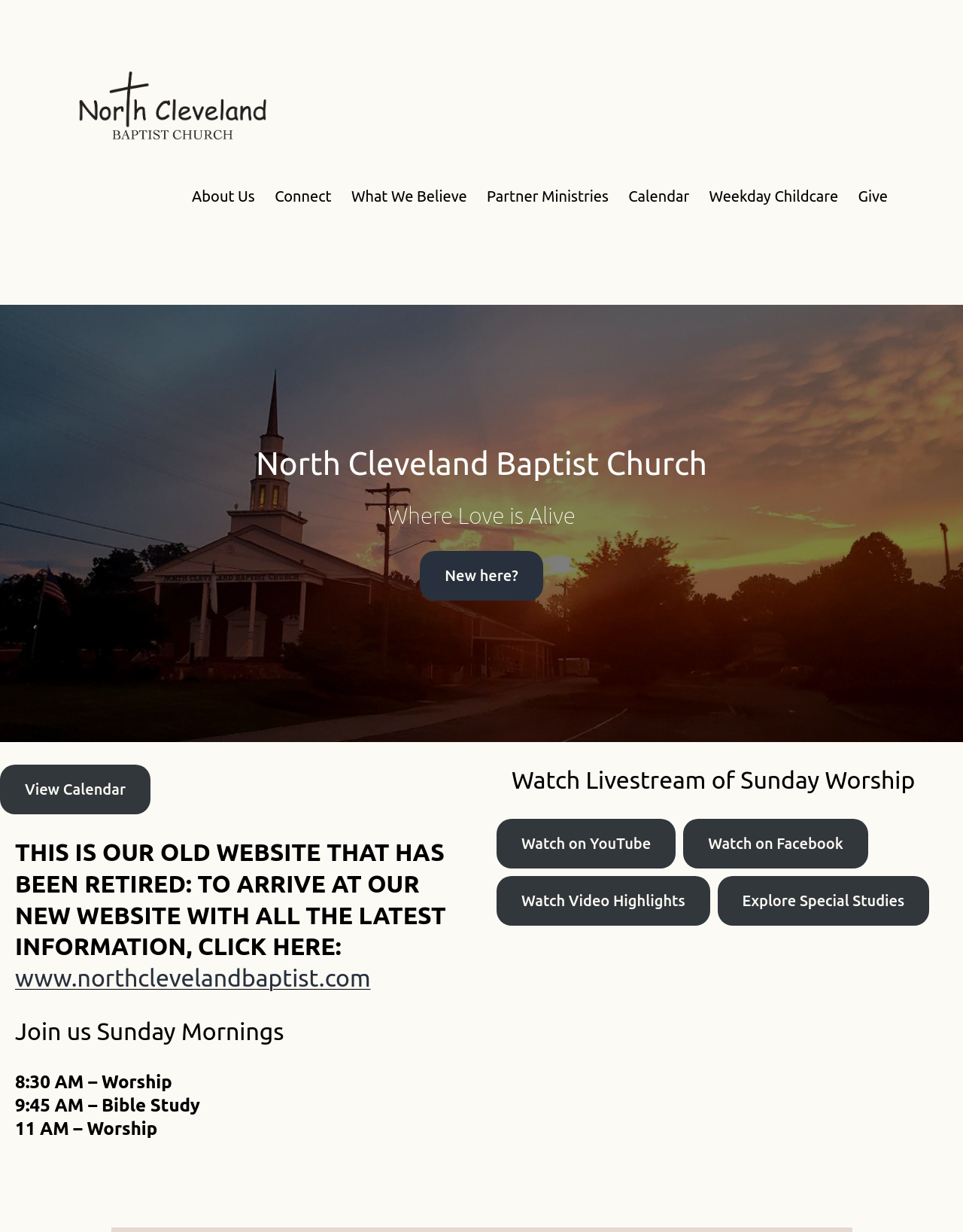Select the bounding box coordinates of the element I need to click to carry out the following instruction: "Visit the new website".

[0.016, 0.782, 0.385, 0.804]